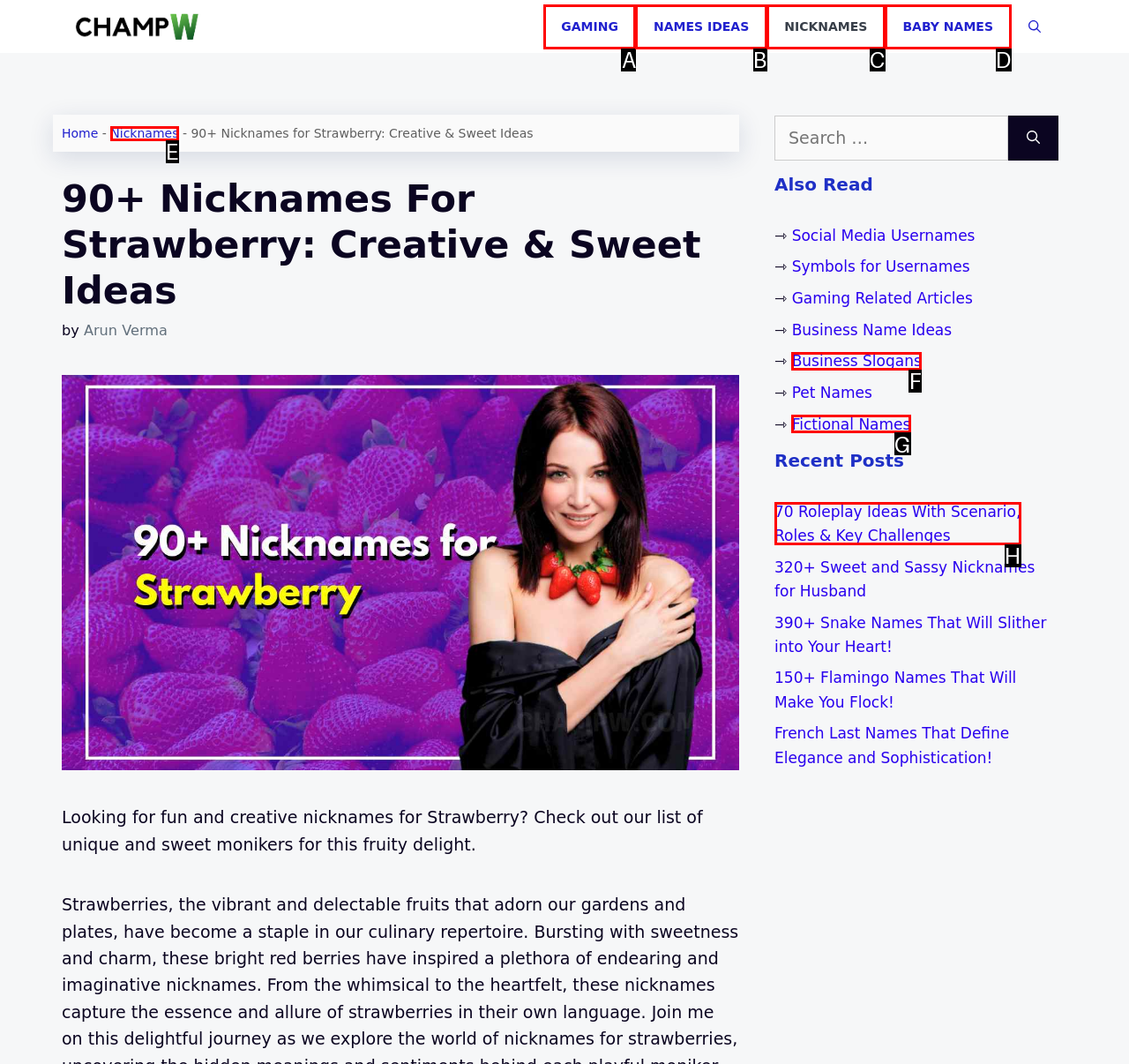Match the following description to the correct HTML element: Baby Names Indicate your choice by providing the letter.

D